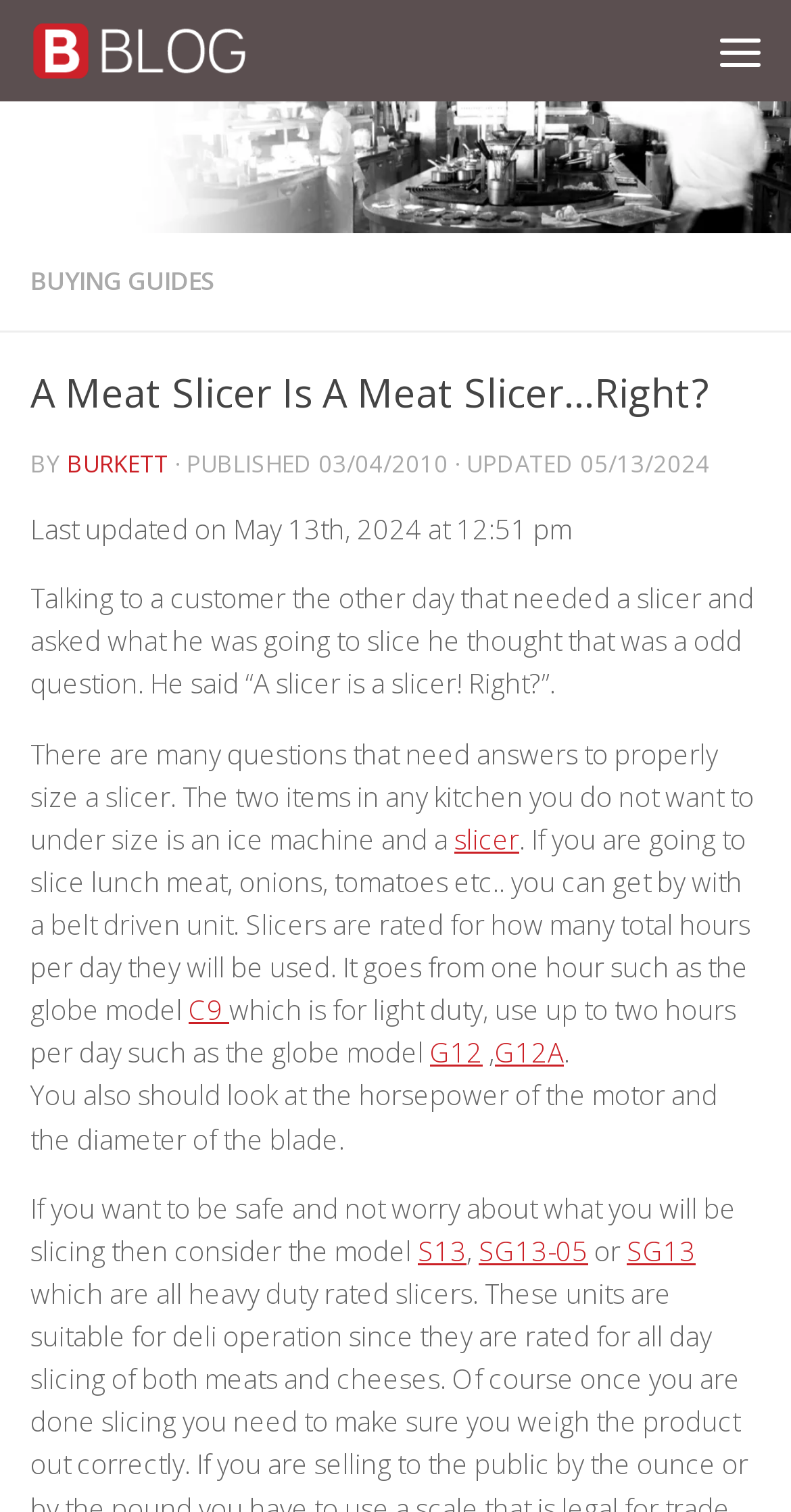Identify the bounding box coordinates of the area you need to click to perform the following instruction: "Click the 'Menu' button".

[0.872, 0.0, 1.0, 0.067]